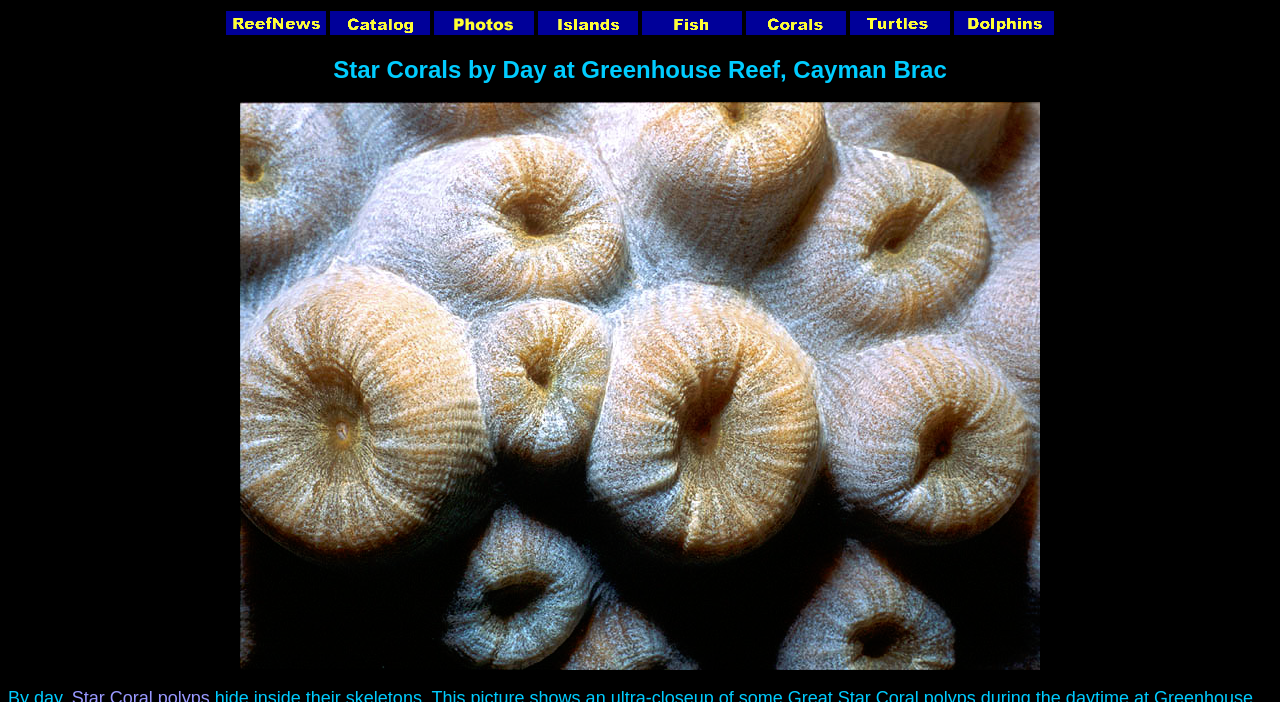Reply to the question with a single word or phrase:
What is the theme of the image at the bottom of the webpage?

Star Corals